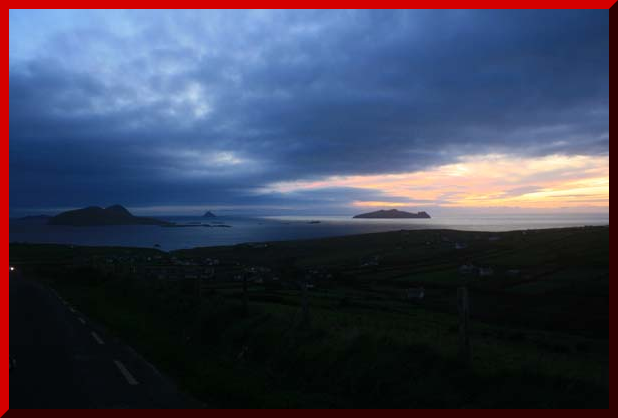What body of water is visible in the distance?
Please use the visual content to give a single word or phrase answer.

Atlantic Ocean